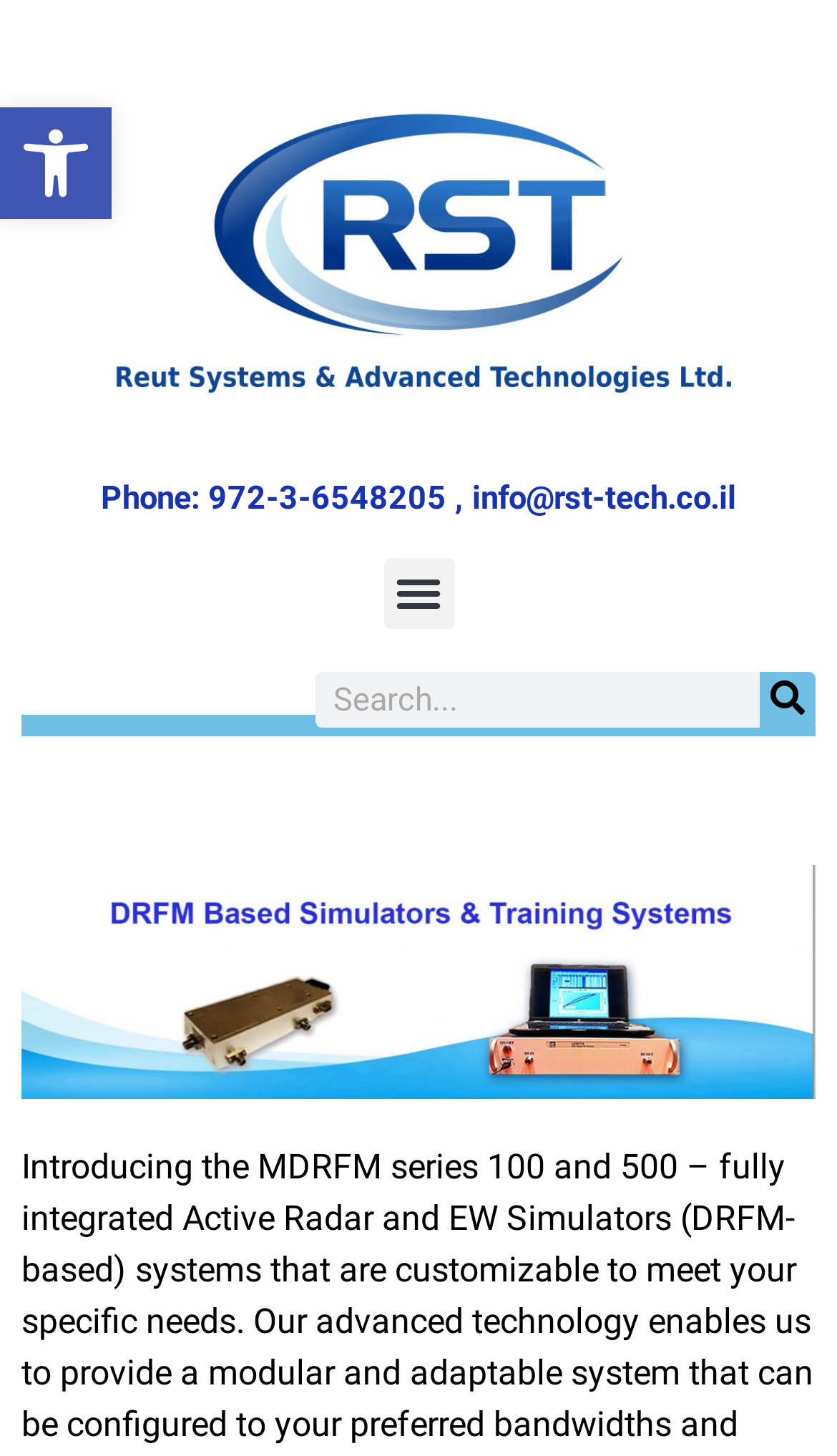What is the purpose of the button with an image?
Based on the content of the image, thoroughly explain and answer the question.

The button element contains an image with the text 'Accessibility Tools', suggesting that it is used to open the accessibility tools.